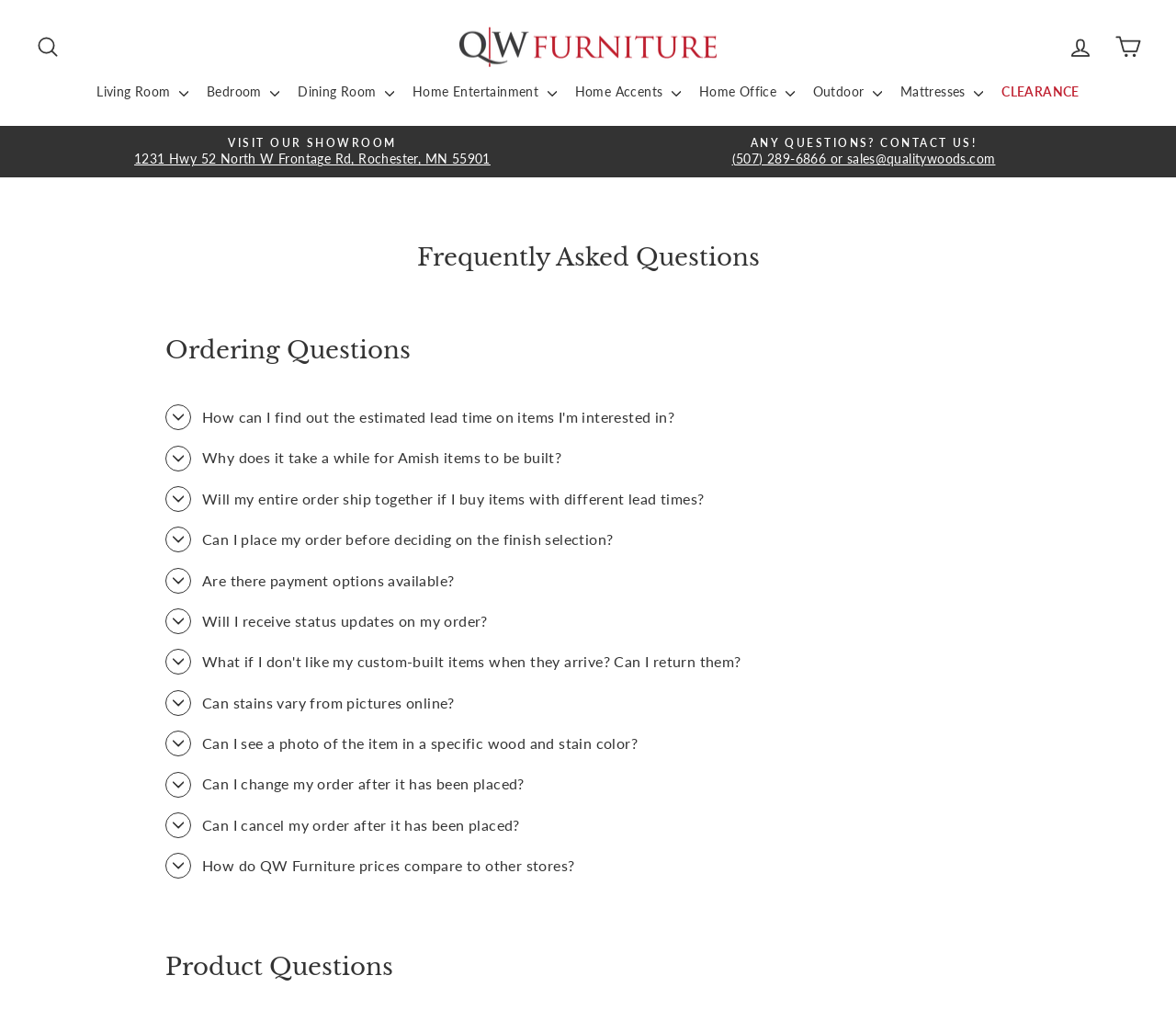Please provide a detailed answer to the question below based on the screenshot: 
What is the phone number to contact the store?

The phone number can be found at the top of the webpage, in the section that says 'ANY QUESTIONS? CONTACT US!'.